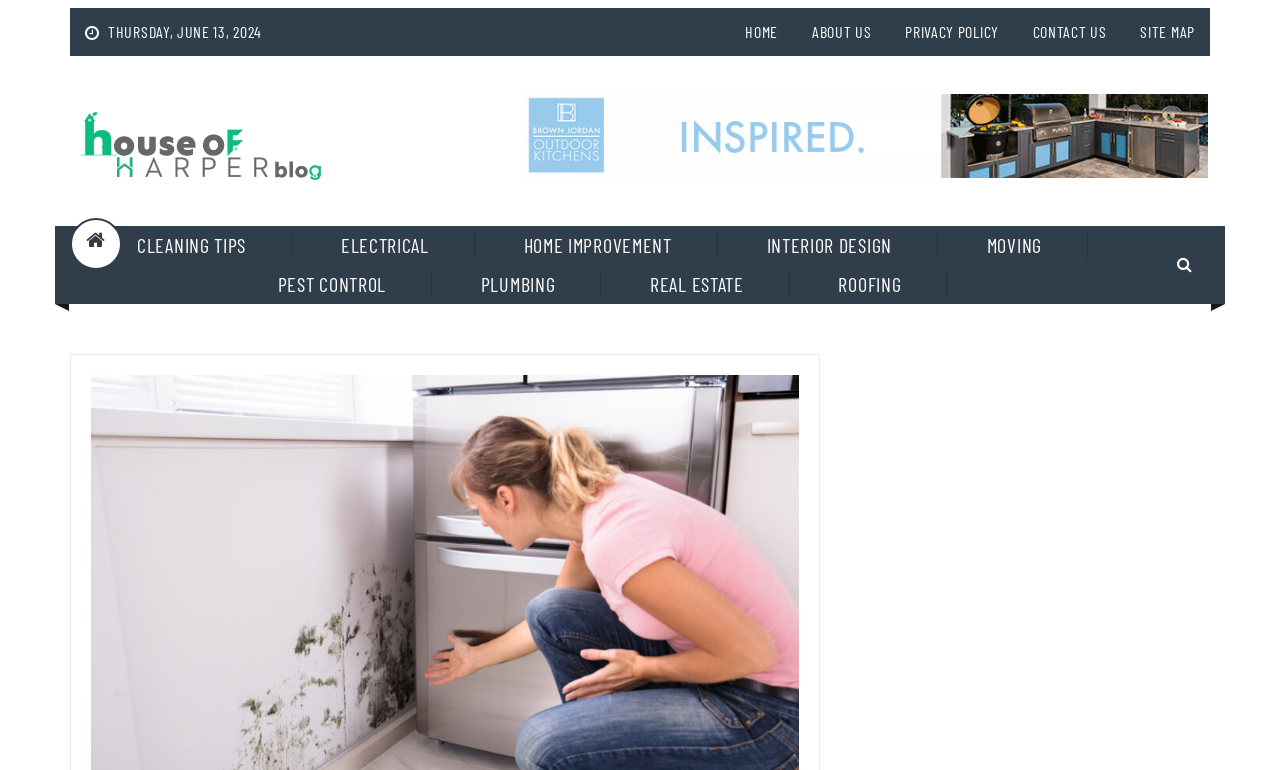What categories are listed on the webpage?
Please give a detailed and thorough answer to the question, covering all relevant points.

The categories are listed as a series of link elements, starting from [0.072, 0.3, 0.228, 0.338] and continuing to the right, with each category having a distinct bounding box and text content.